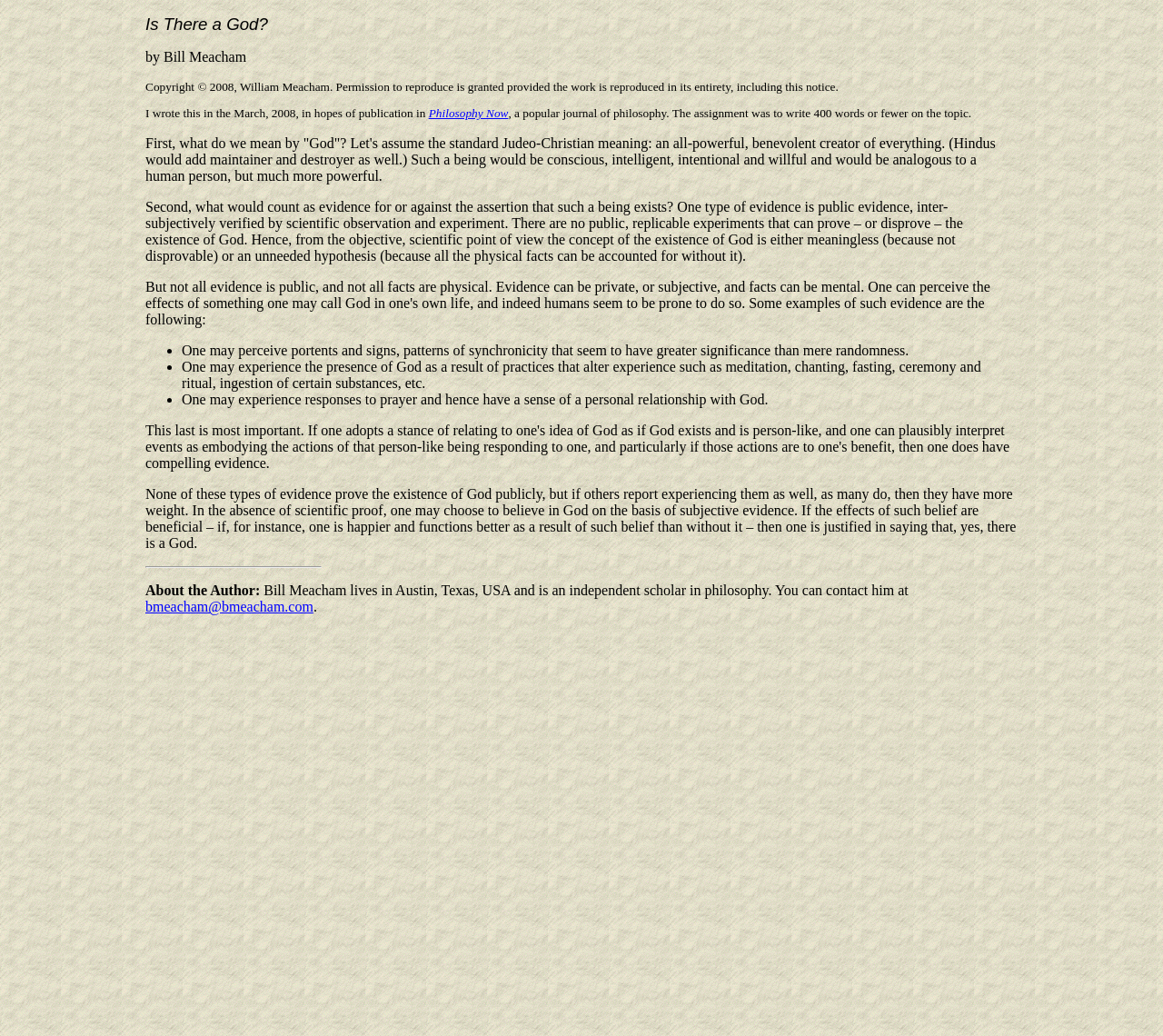Answer this question in one word or a short phrase: Where does the author live?

Austin, Texas, USA